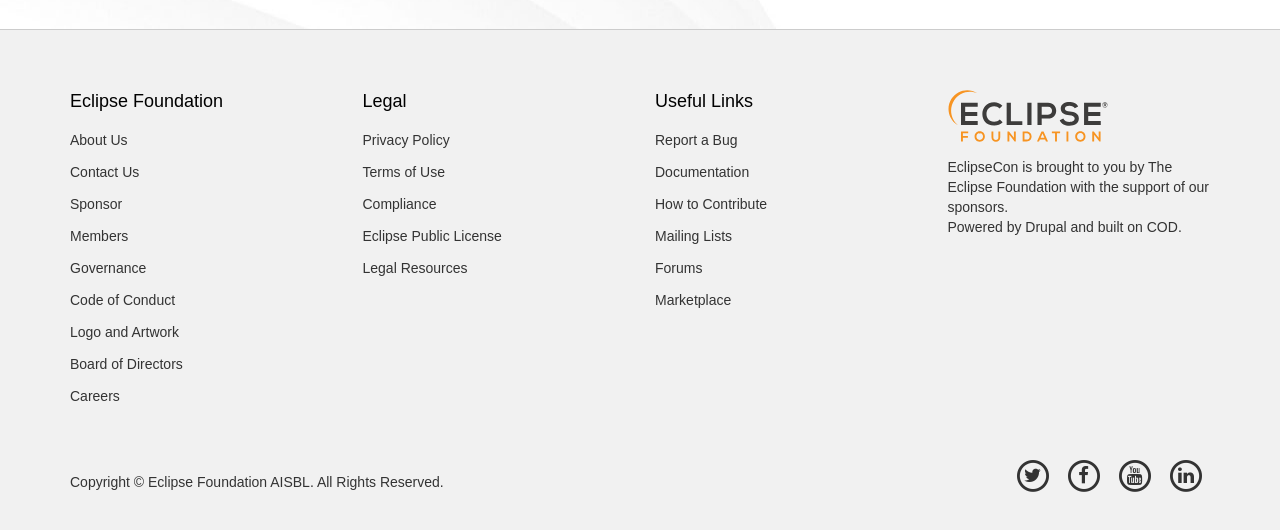What is the name of the organization?
Please respond to the question with a detailed and informative answer.

The name of the organization can be found in the heading element with the text 'Eclipse Foundation' at the top of the webpage.